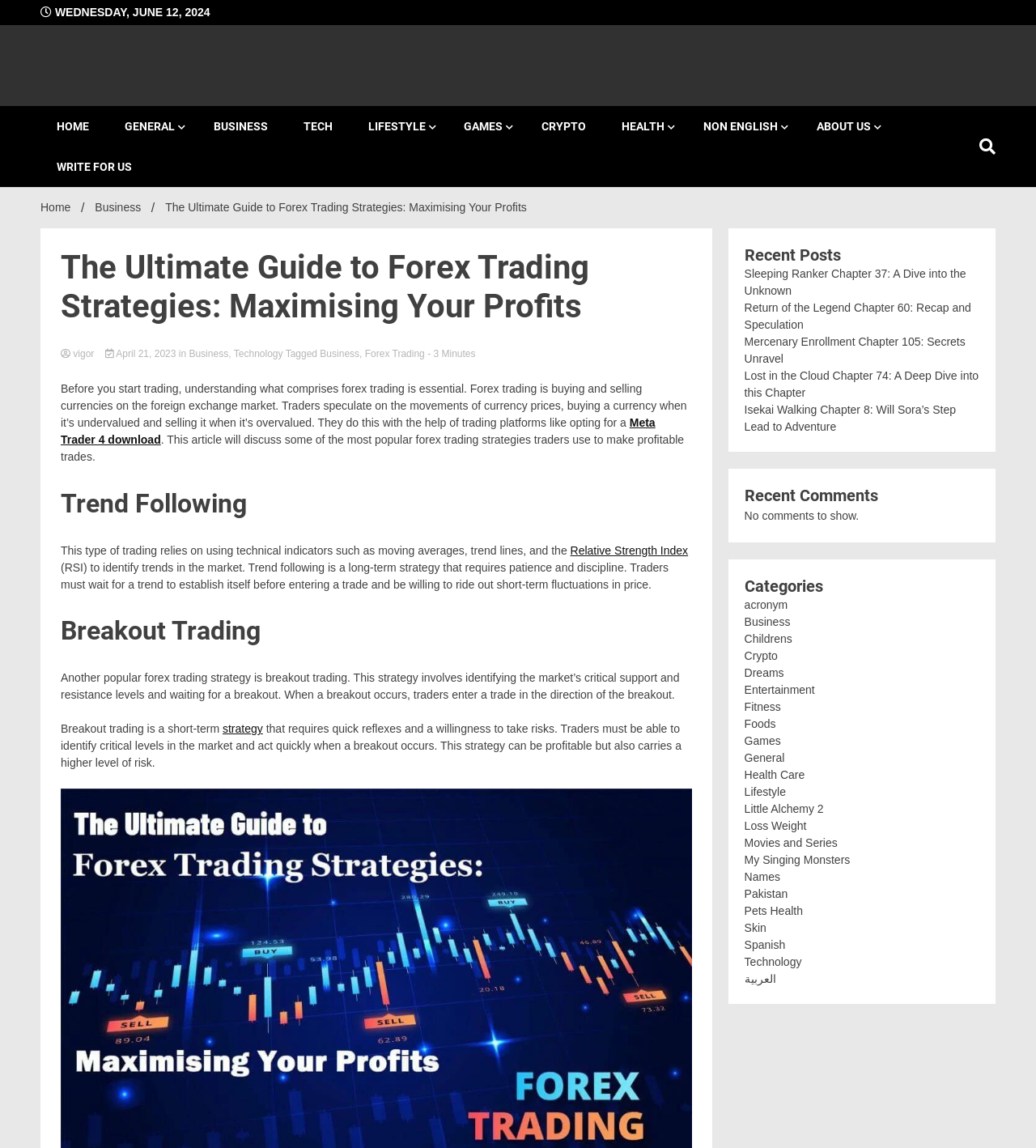Explain the webpage in detail, including its primary components.

This webpage is an article about forex trading strategies, titled "The Ultimate Guide to Forex Trading Strategies: Maximising Your Profits". At the top of the page, there is a navigation bar with links to various categories, including "HOME", "GENERAL", "BUSINESS", "TECH", and more. Below the navigation bar, there is a header section with the title of the article, a link to "Vigorousism: The Best Magzine on Health and Lifestyle", and a brief description of the article.

The main content of the article is divided into sections, each discussing a different forex trading strategy. The first section is an introduction to forex trading, explaining what it is and how it works. The subsequent sections discuss specific strategies, including trend following and breakout trading. Each section includes a heading, a brief description of the strategy, and some explanatory text.

On the right-hand side of the page, there is a complementary section with links to recent posts, recent comments, and categories. The recent posts section lists several article titles, including "Sleeping Ranker Chapter 37: A Dive into the Unknown" and "Return of the Legend Chapter 60: Recap and Speculation". The recent comments section is empty, with a message stating "No comments to show." The categories section lists numerous categories, including "acronym", "Business", "Childrens", "Crypto", and many more.

At the bottom of the page, there is a button with an icon, but its purpose is not clear. Overall, the webpage is focused on providing information about forex trading strategies, with a clean and organized layout.